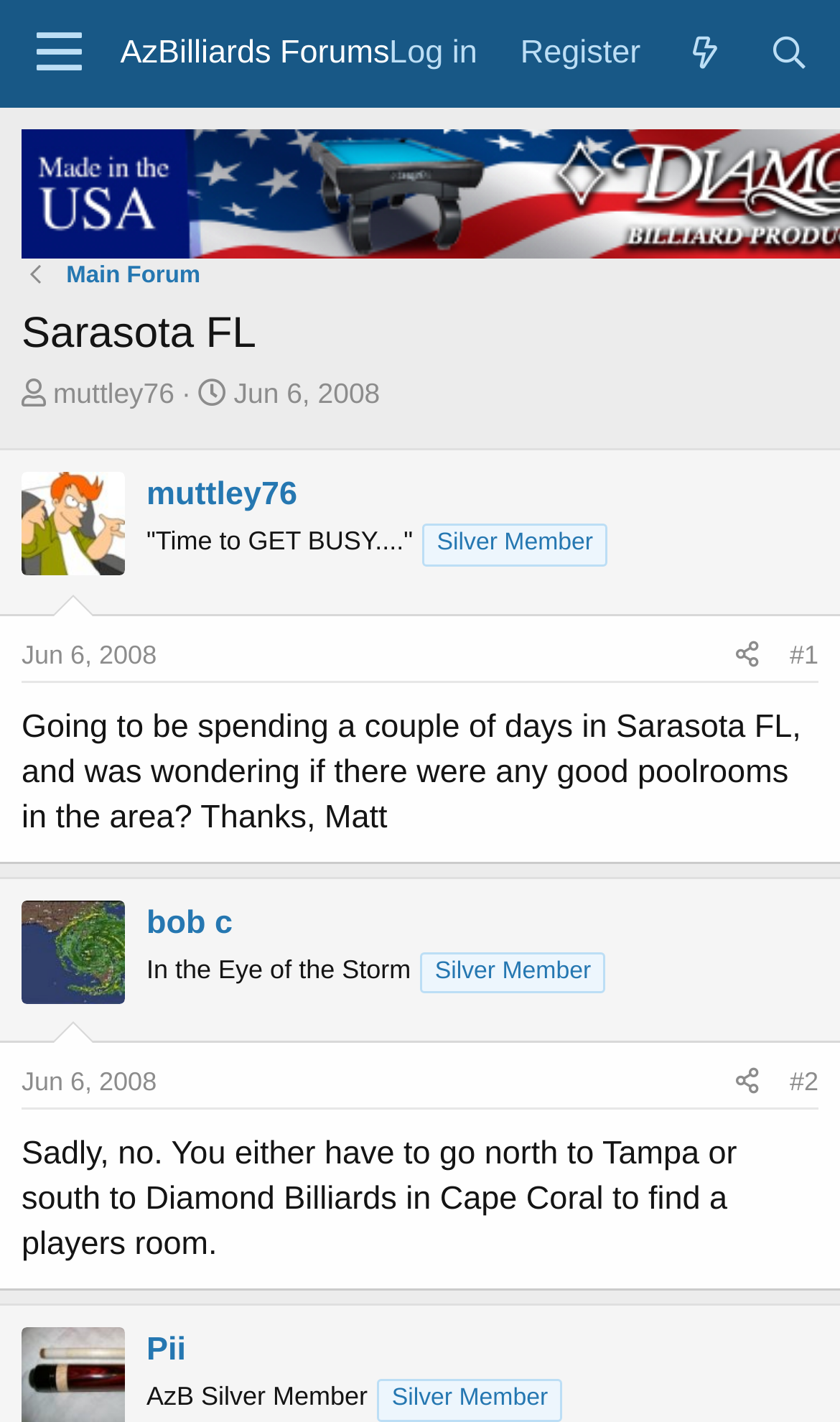Please locate the bounding box coordinates of the element's region that needs to be clicked to follow the instruction: "Click the 'Menu' button". The bounding box coordinates should be provided as four float numbers between 0 and 1, i.e., [left, top, right, bottom].

[0.01, 0.0, 0.13, 0.075]